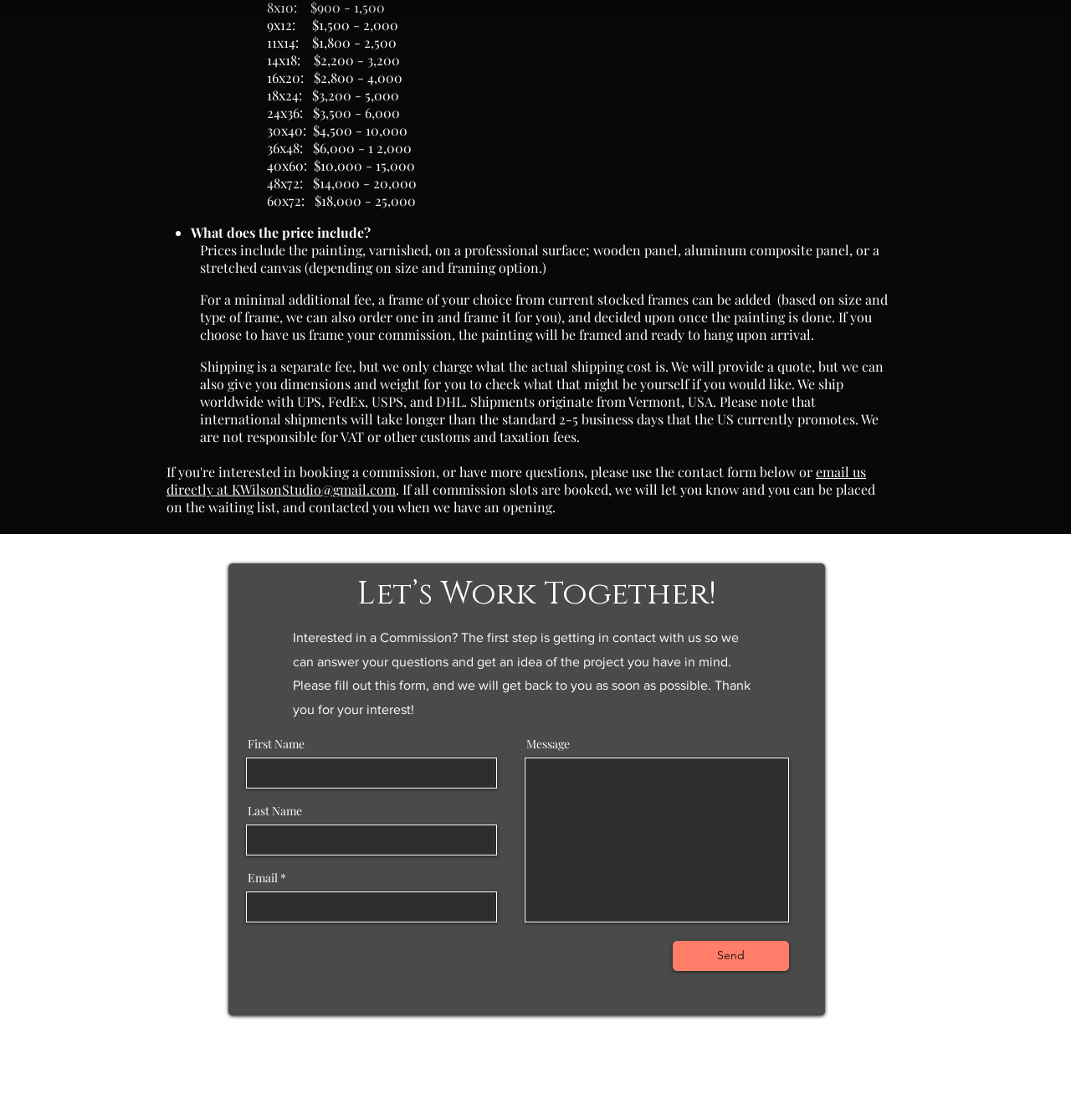How can I get a quote for shipping?
Based on the screenshot, answer the question with a single word or phrase.

Contact them directly